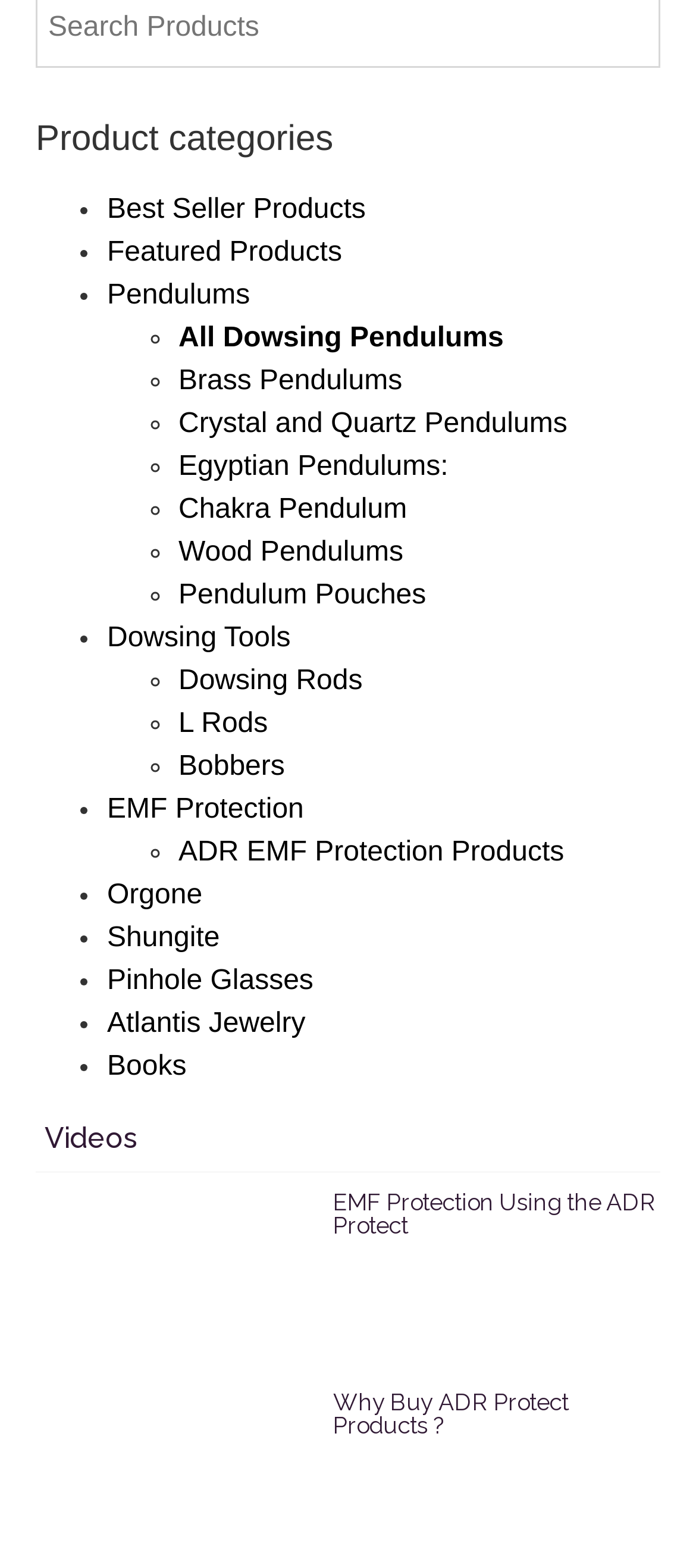Determine the bounding box for the UI element as described: "WORKSHOPS". The coordinates should be represented as four float numbers between 0 and 1, formatted as [left, top, right, bottom].

None